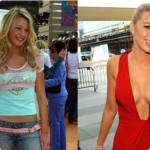Describe thoroughly the contents of the image.

The image showcases a side-by-side comparison of Blake Lively's appearances. On the left, she is seen in a casual outfit featuring a light blue top and stylish jeans, radiating a youthful and carefree vibe. On the right, her look shifts dramatically to a glamorous red dress, highlighting a more sophisticated and bold aesthetic. This juxtaposition emphasizes her evolution in style, reflecting her journey in the public eye from a laid-back appearance to a more polished and glamorous persona. This image is often associated with discussions around celebrity transformations, particularly in relation to rumored cosmetic enhancements.